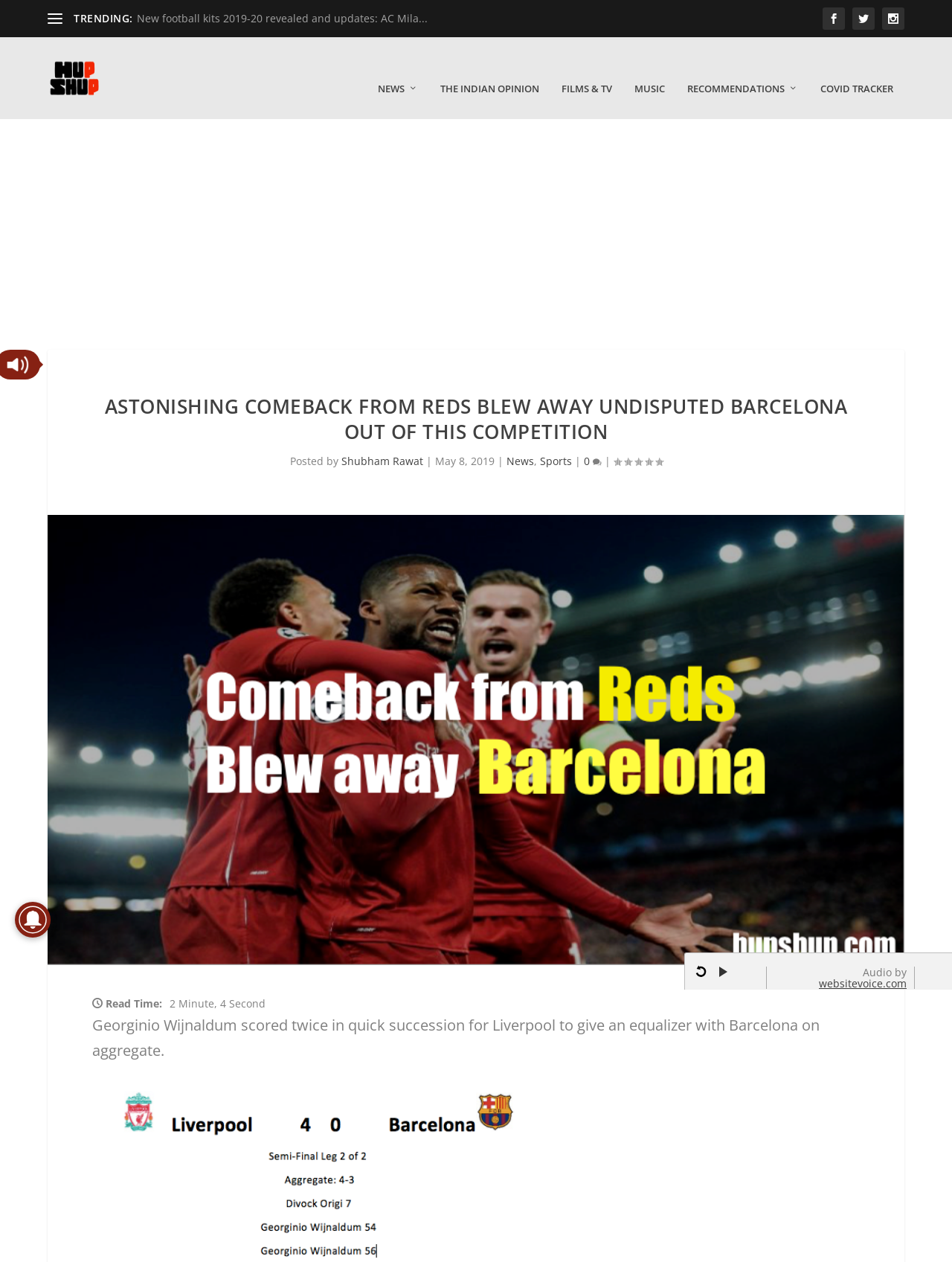Can you extract the headline from the webpage for me?

ASTONISHING COMEBACK FROM REDS BLEW AWAY UNDISPUTED BARCELONA OUT OF THIS COMPETITION